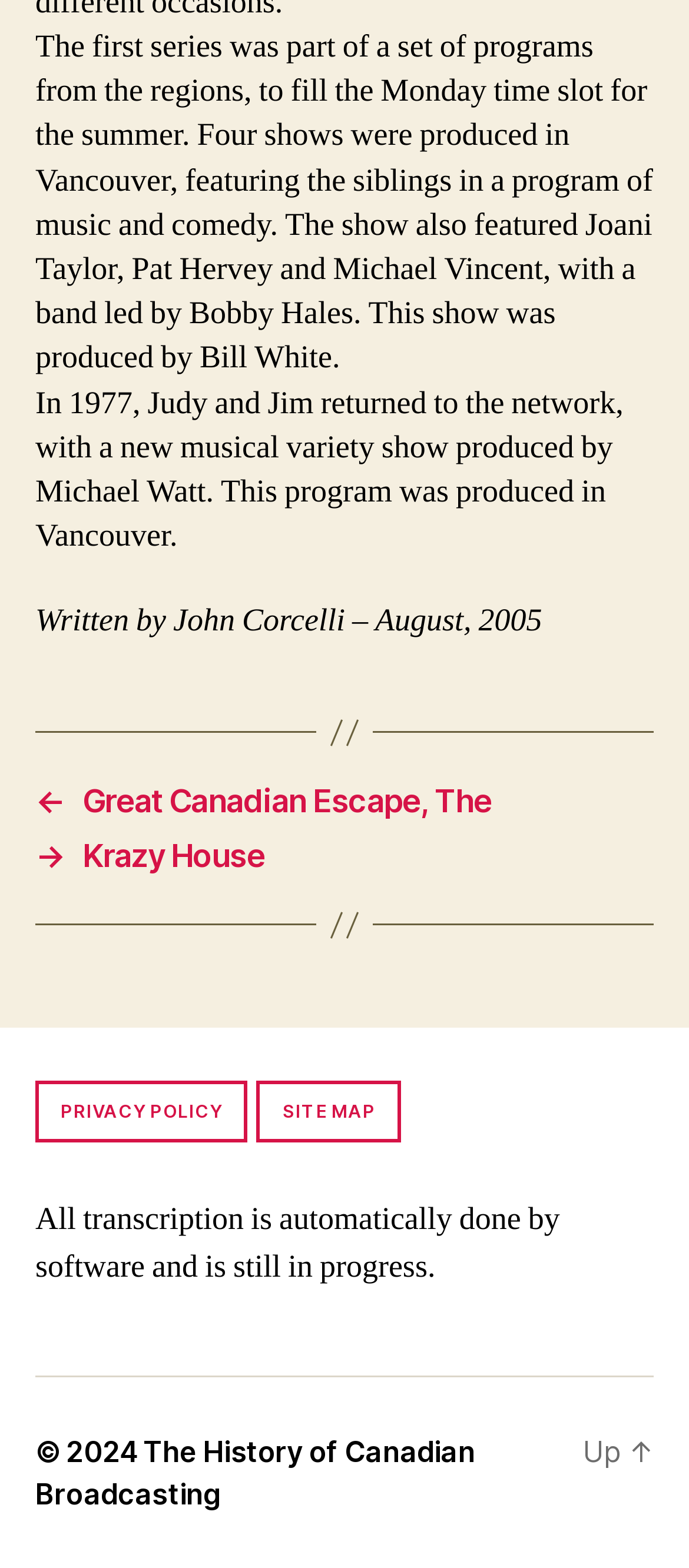Determine the bounding box for the UI element that matches this description: "Privacy policy".

[0.051, 0.689, 0.36, 0.728]